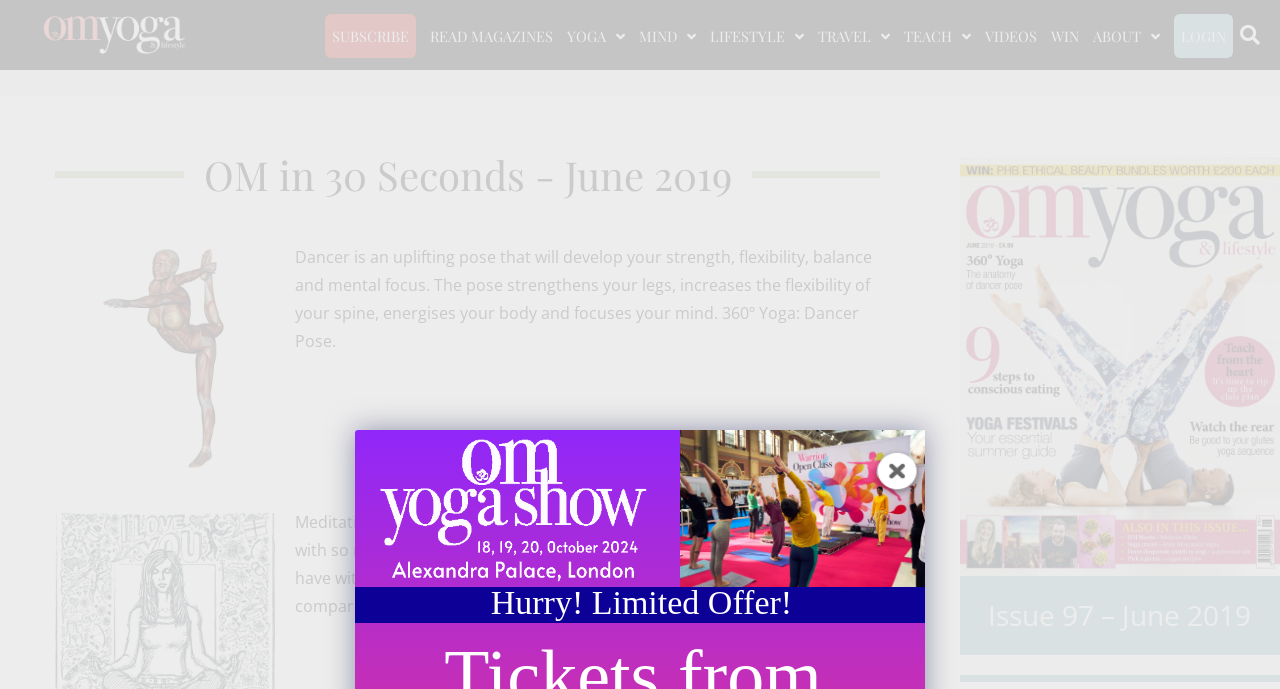Locate the bounding box of the UI element described by: "Mind" in the given webpage screenshot.

[0.494, 0.02, 0.549, 0.084]